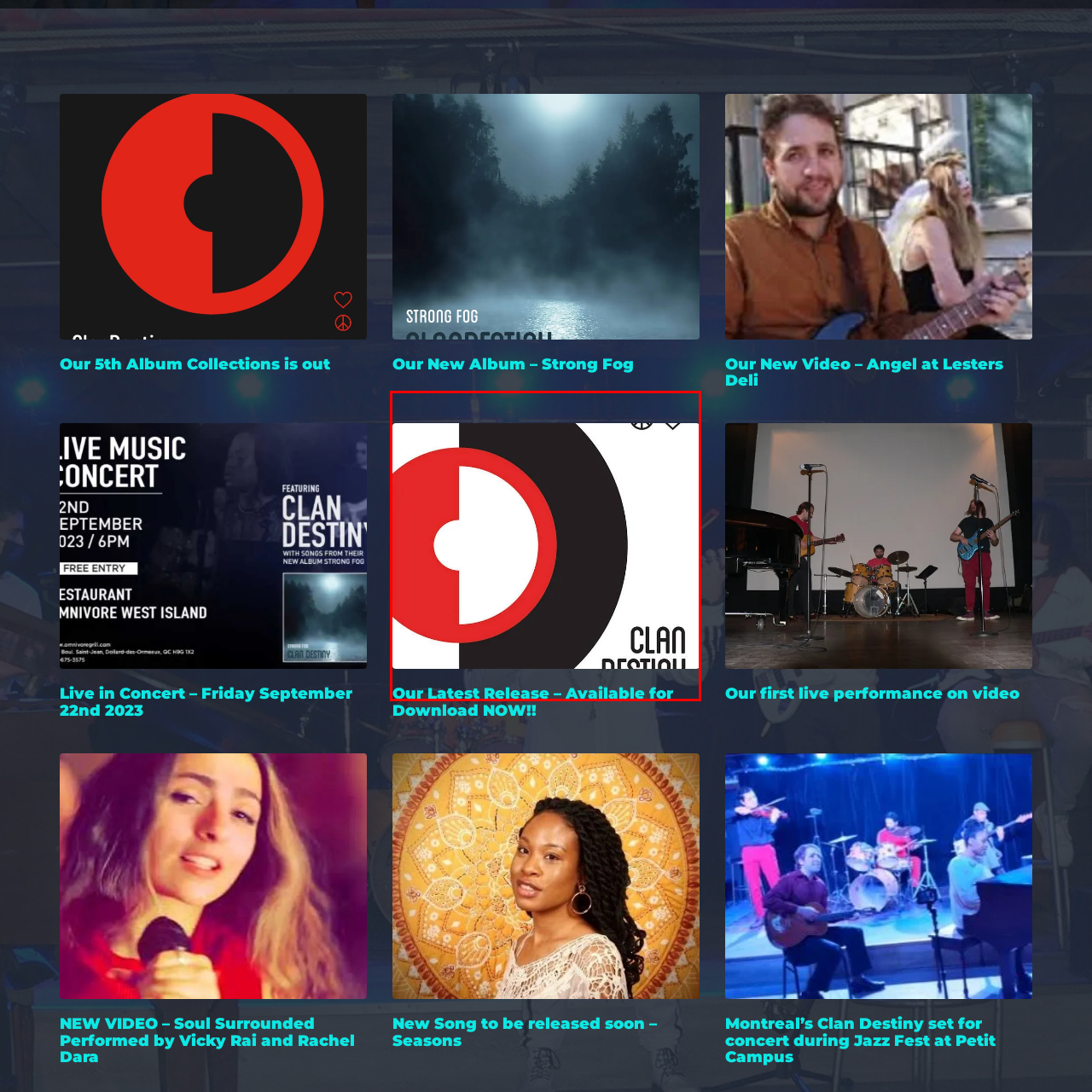Provide a thorough caption for the image that is surrounded by the red boundary.

This image showcases the cover art for the latest album titled "Clan Destiny," prominently featuring a striking graphic design composed of bold circles in red and black, symbolizing energy and creativity. The minimalist yet impactful design is complemented by the name "CLAN DESTINY" elegantly placed at the bottom, emphasizing the band's identity. Accompanying the image is the text "Our Latest Release – Available for Download NOW!!," inviting listeners to explore and enjoy the new music from the band. The overall aesthetic reflects a modern and artistic vibe, aligning with the contemporary feel of the album.